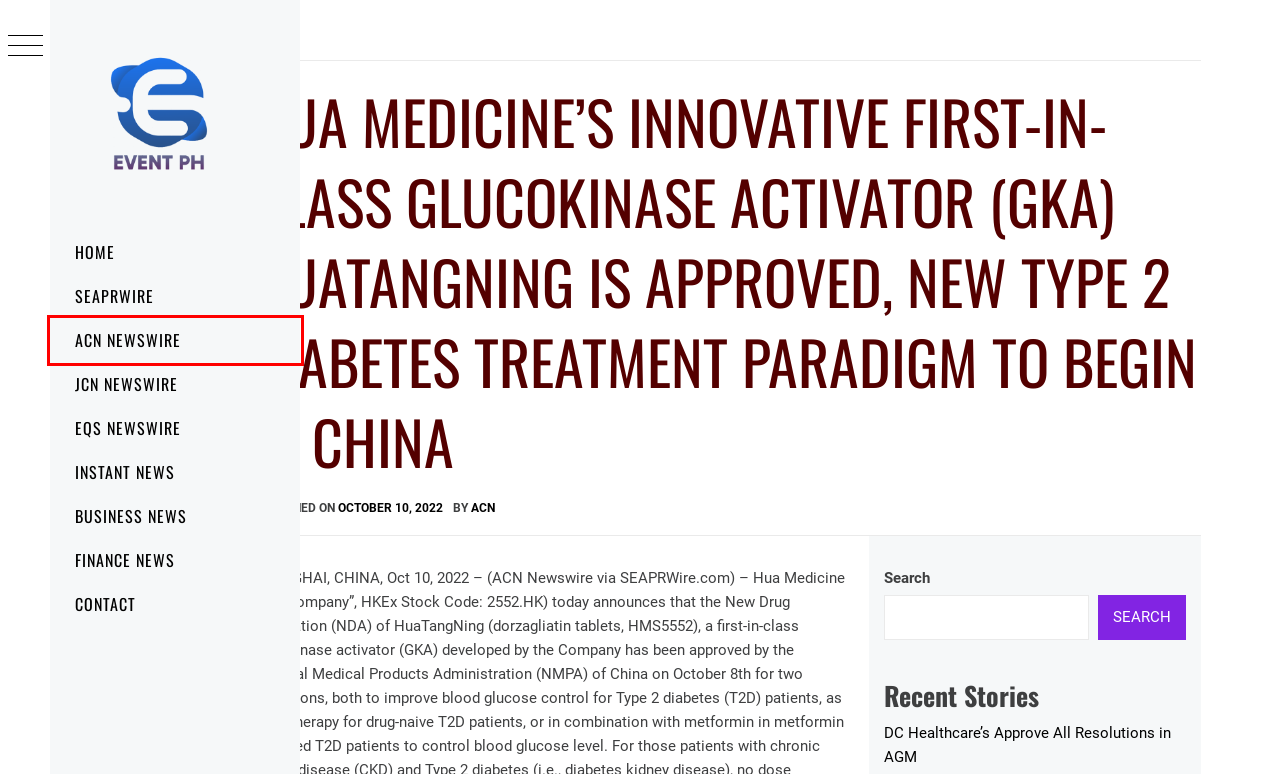Inspect the provided webpage screenshot, concentrating on the element within the red bounding box. Select the description that best represents the new webpage after you click the highlighted element. Here are the candidates:
A. EVENT PHILIPPINES – News, Events, Press Releases from Philippines in English and Filipino
B. Business – EVENT PHILIPPINES
C. EQS Newswire – EVENT PHILIPPINES
D. DC Healthcare’s Approve All Resolutions in AGM – EVENT PHILIPPINES
E. JCN Newswire – EVENT PHILIPPINES
F. ACN Newswire – EVENT PHILIPPINES
G. Hot News – EVENT PHILIPPINES
H. SeaPRwire – EVENT PHILIPPINES

F